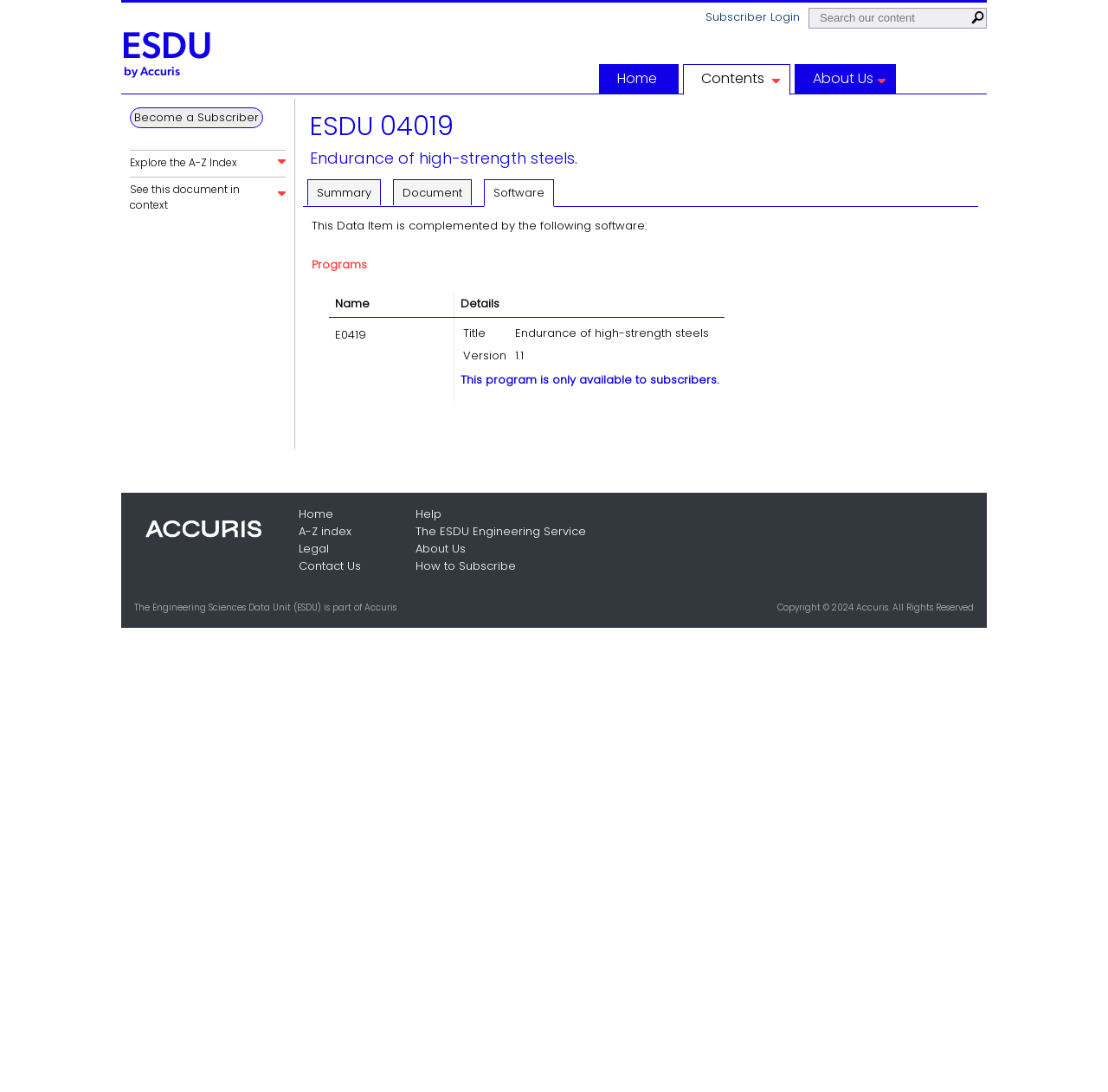Answer the question using only one word or a concise phrase: What is the topic of the current webpage?

Endurance of high-strength steels